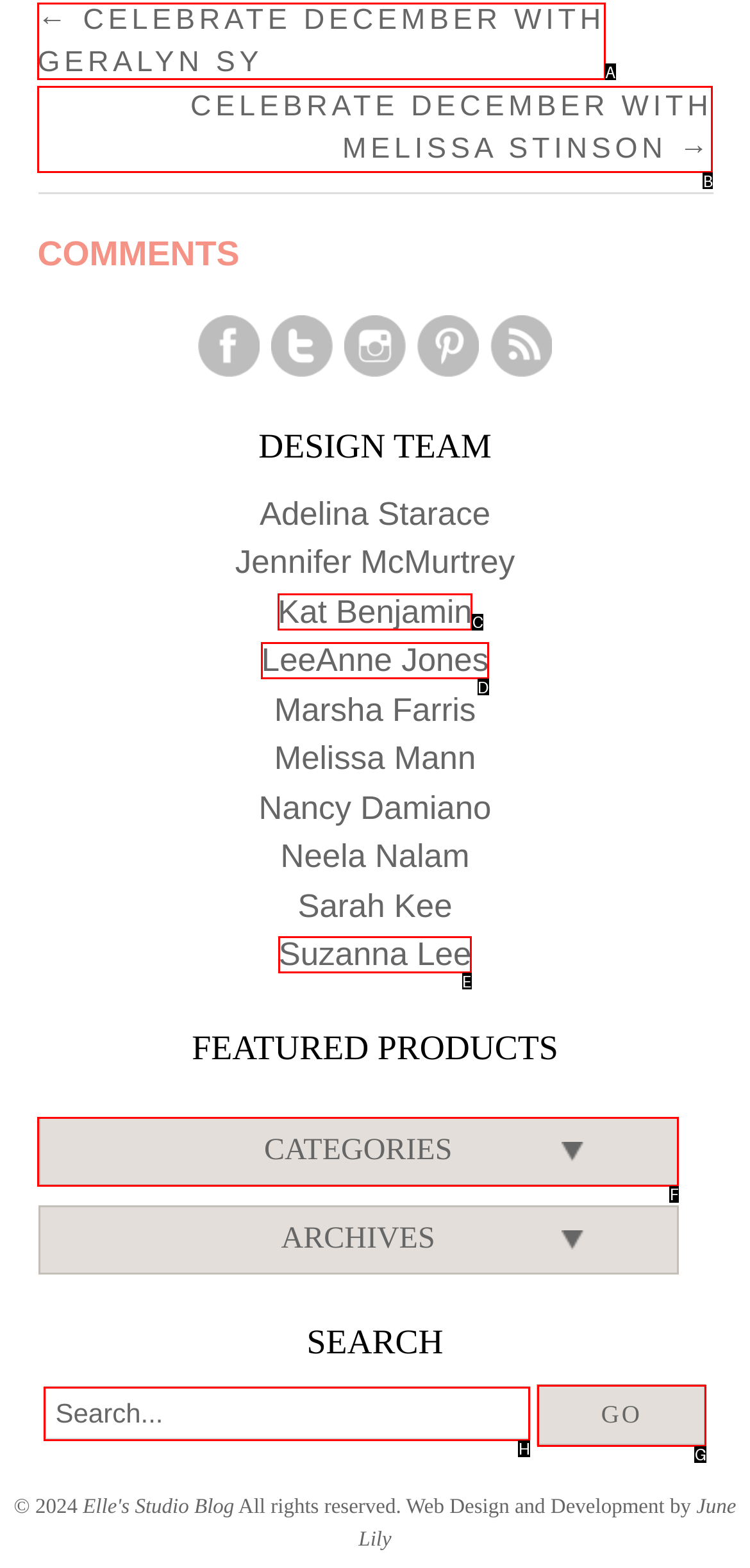Decide which HTML element to click to complete the task: Go to previous page Provide the letter of the appropriate option.

A